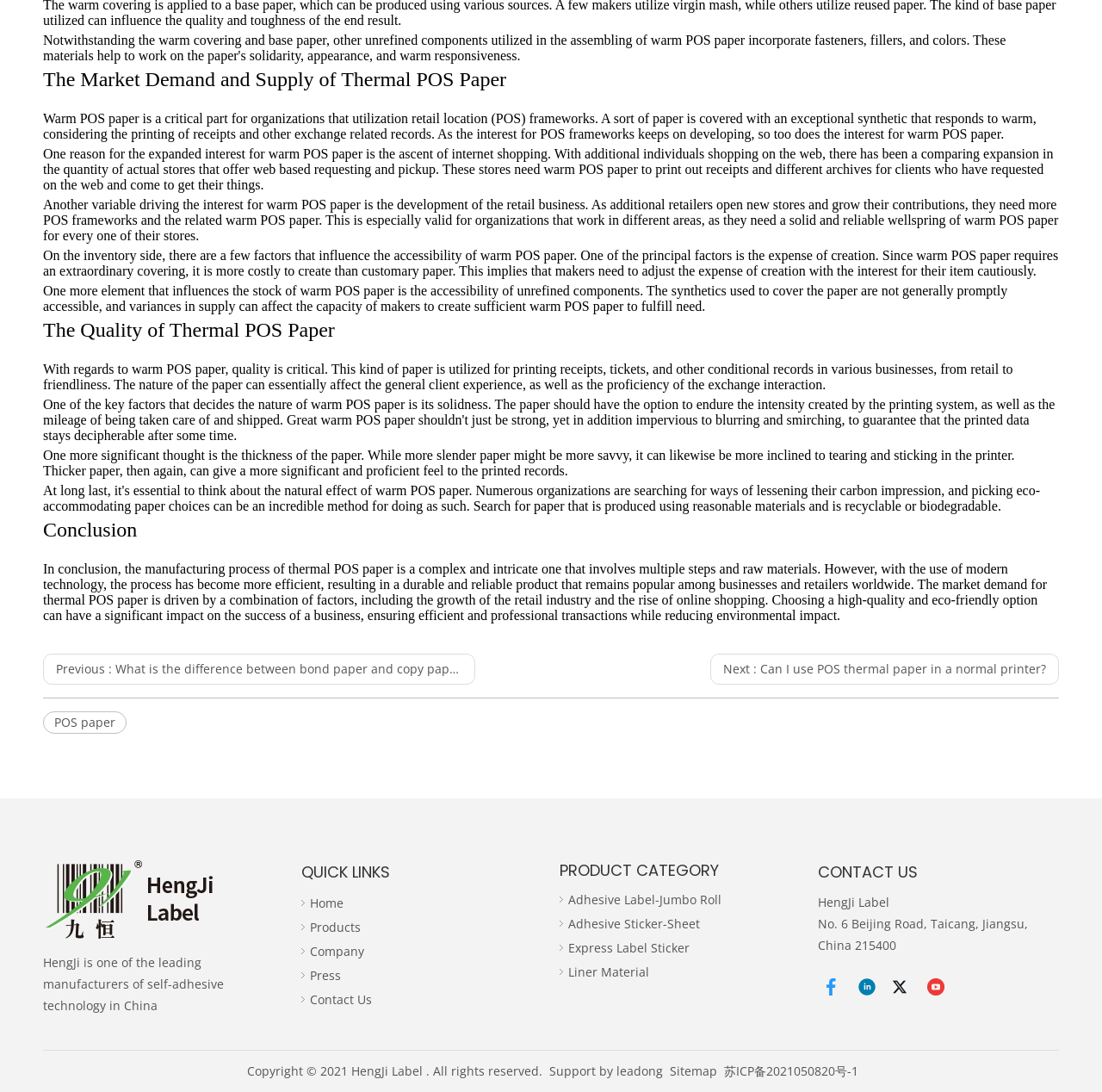Find the bounding box coordinates for the HTML element specified by: "Contact Us".

[0.281, 0.907, 0.338, 0.922]